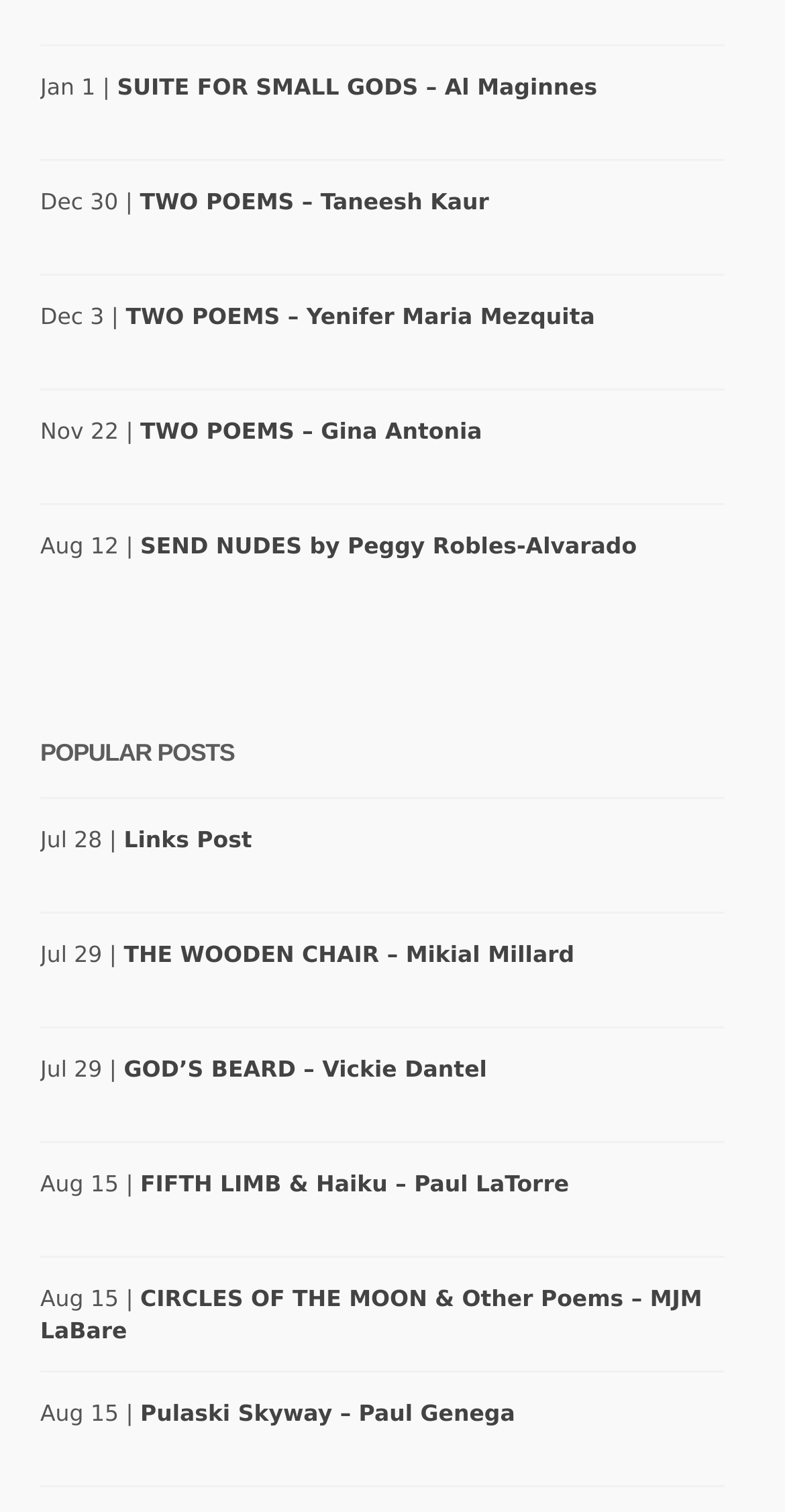Locate the coordinates of the bounding box for the clickable region that fulfills this instruction: "Check out the post 'SEND NUDES by Peggy Robles-Alvarado'".

[0.179, 0.352, 0.811, 0.37]